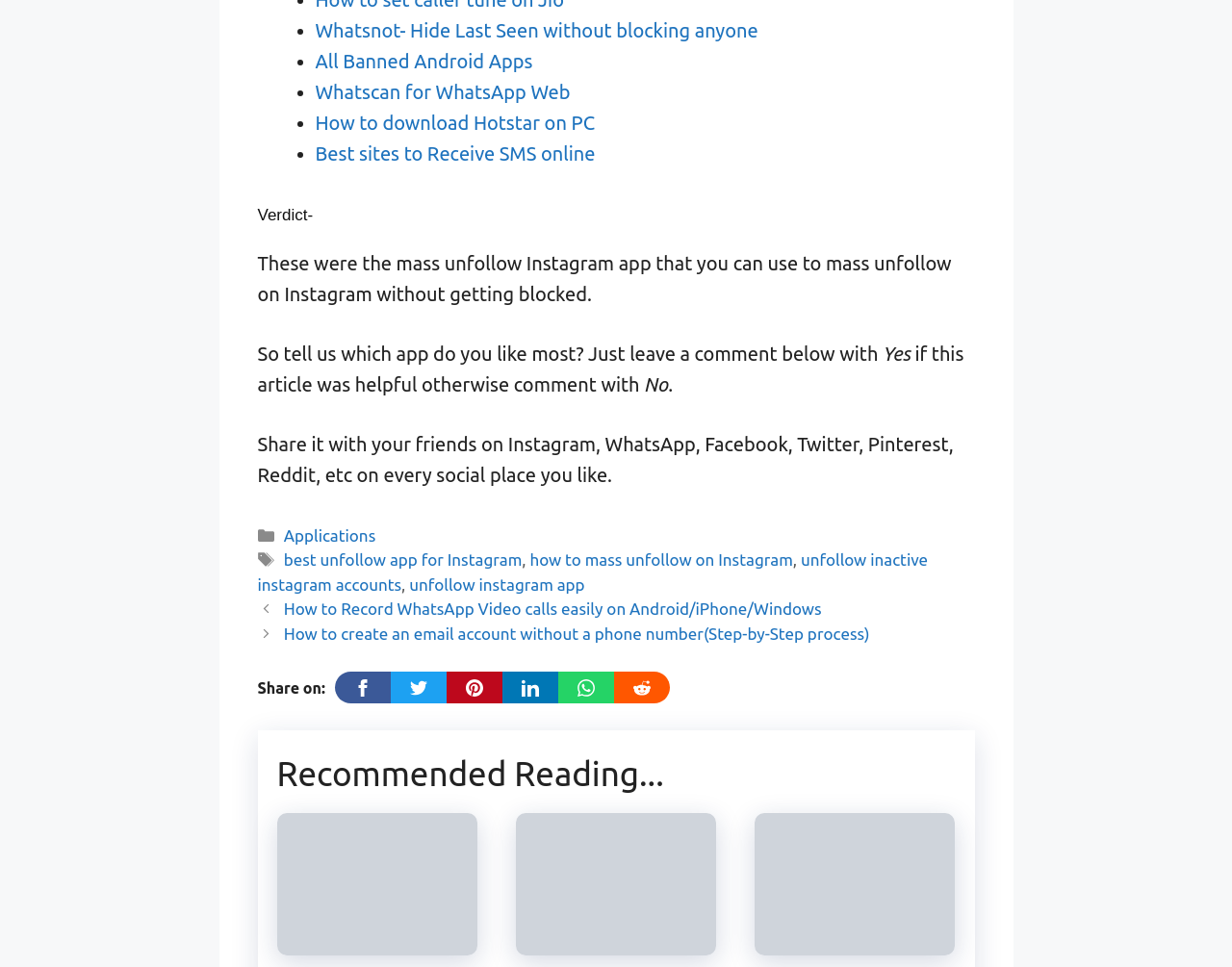Predict the bounding box of the UI element based on this description: "Applications".

[0.23, 0.544, 0.305, 0.563]